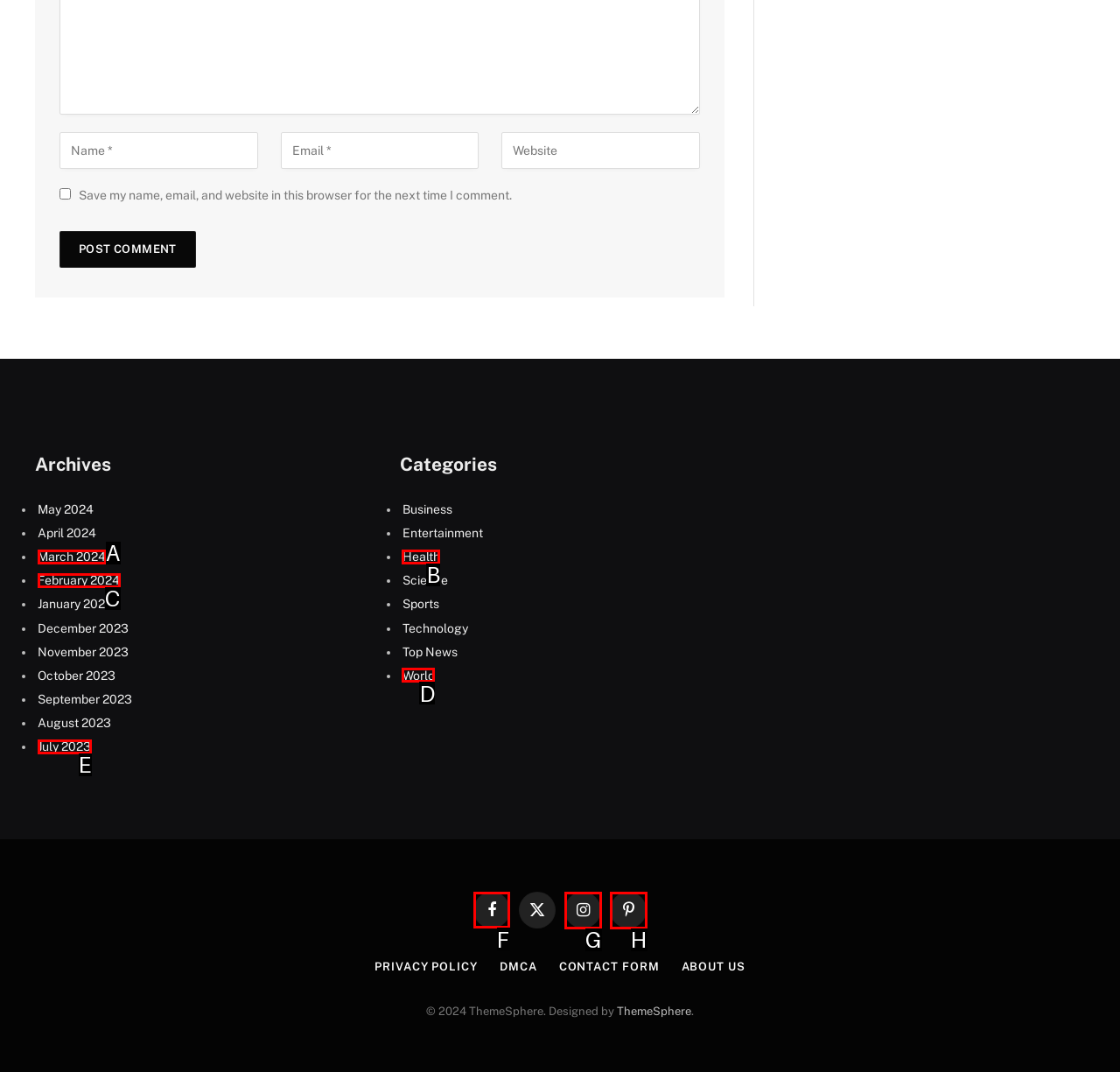Choose the HTML element that should be clicked to accomplish the task: Follow on Facebook. Answer with the letter of the chosen option.

F